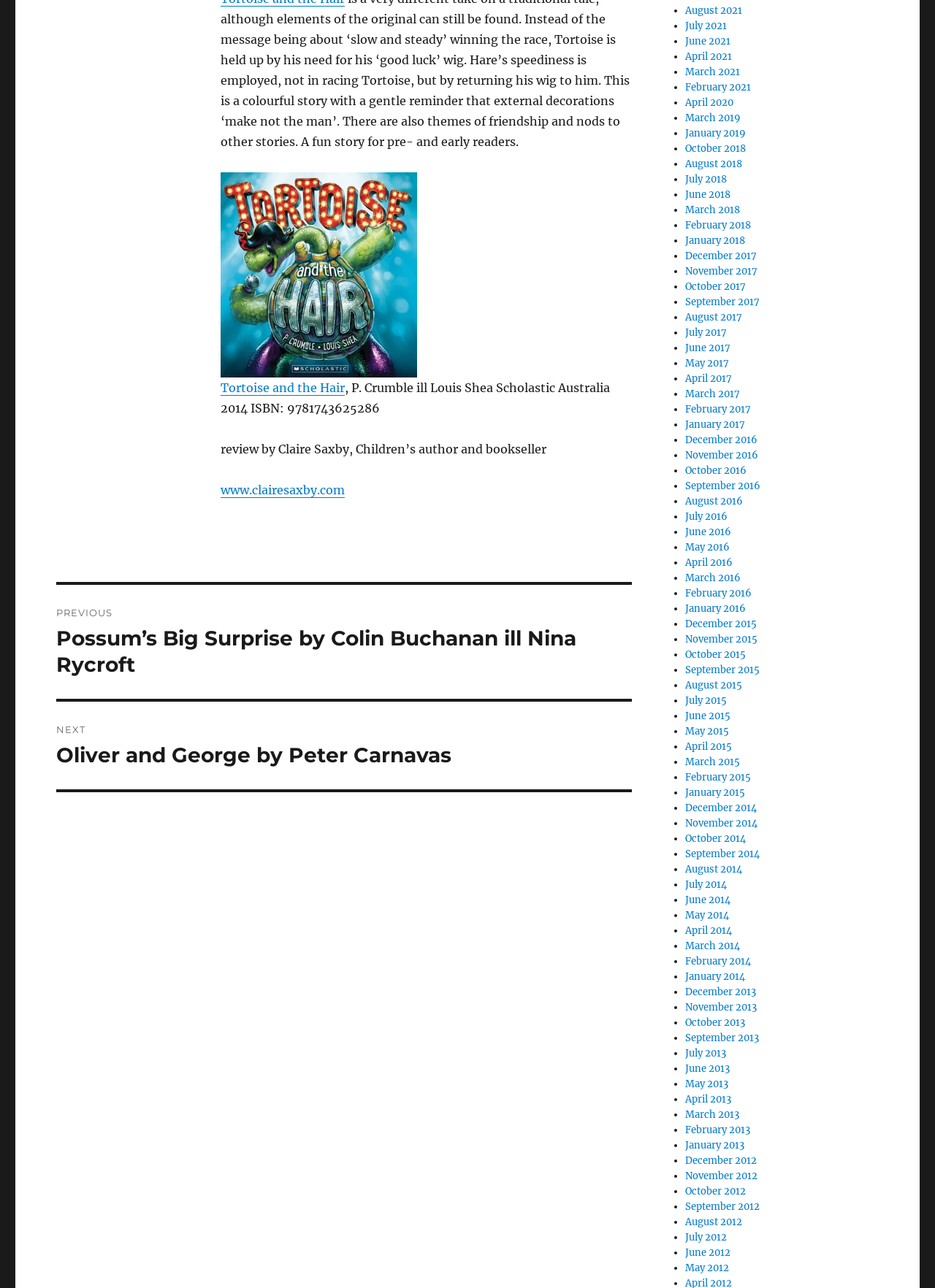What is the title of the book being reviewed?
Use the screenshot to answer the question with a single word or phrase.

Tortoise and the Hair